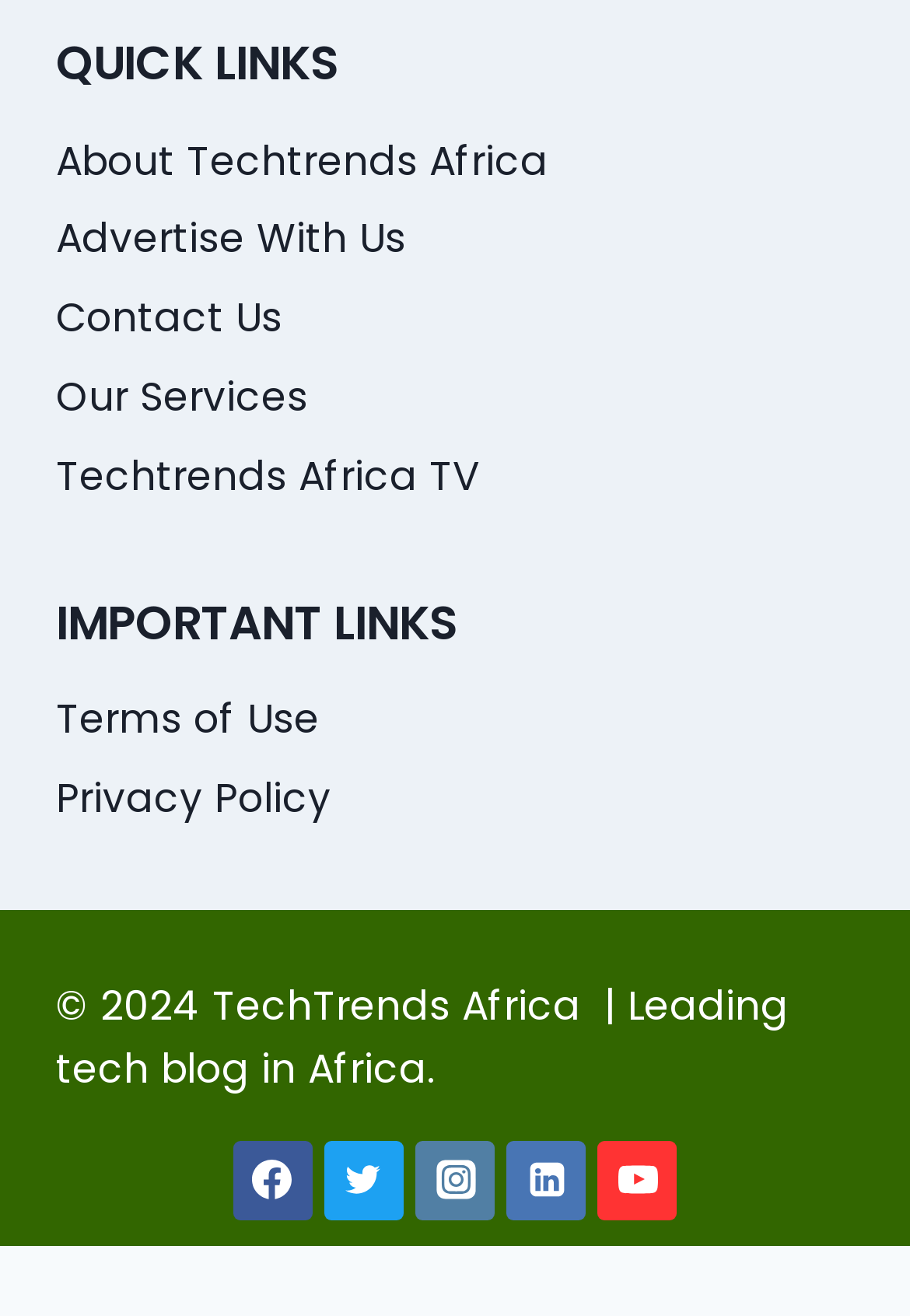Determine the bounding box coordinates for the area that should be clicked to carry out the following instruction: "Click on About Techtrends Africa".

[0.062, 0.092, 0.938, 0.152]